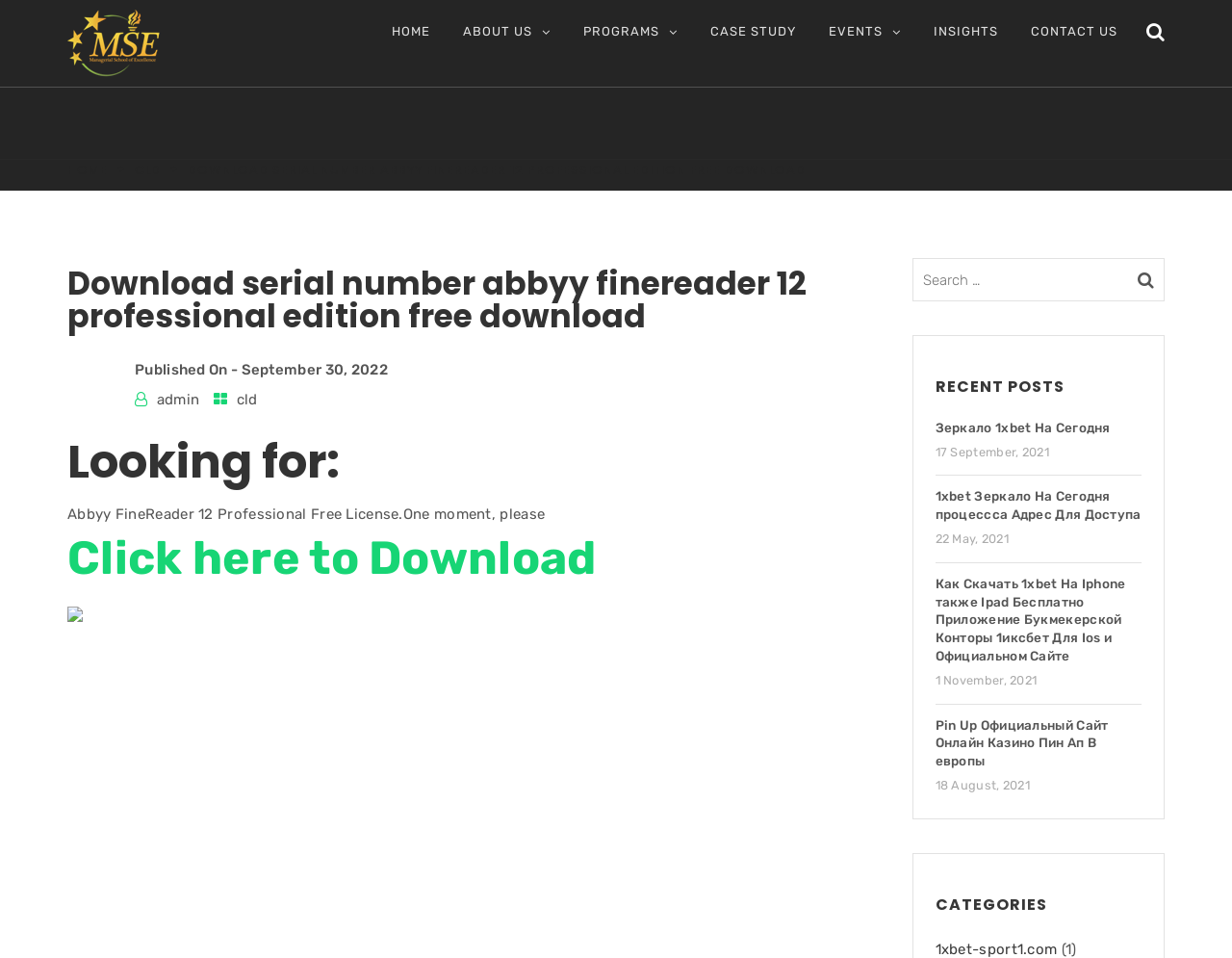Please identify the bounding box coordinates of the clickable area that will fulfill the following instruction: "Search for something". The coordinates should be in the format of four float numbers between 0 and 1, i.e., [left, top, right, bottom].

[0.74, 0.269, 0.945, 0.315]